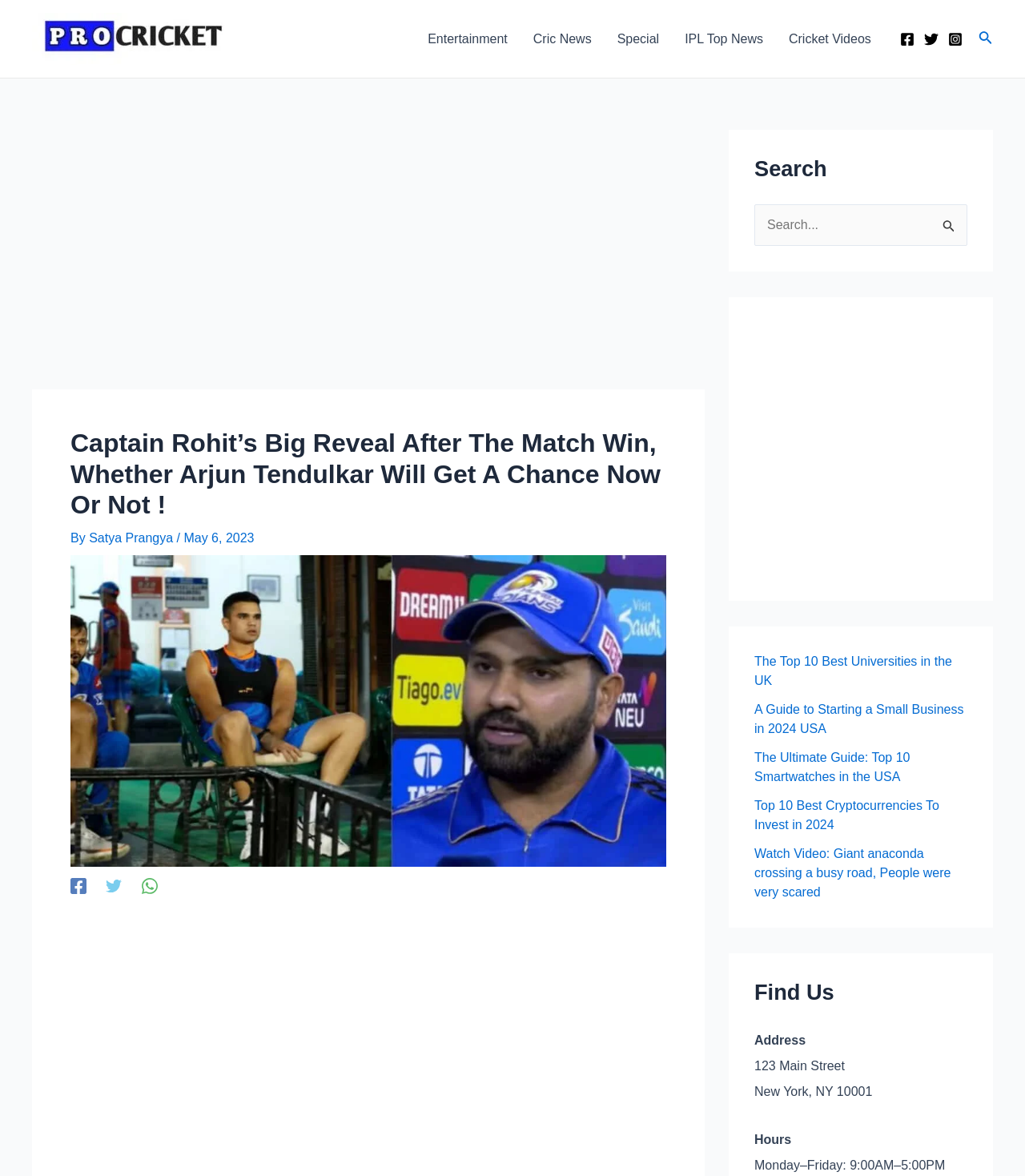Answer this question using a single word or a brief phrase:
How many social media links are present below the article?

3